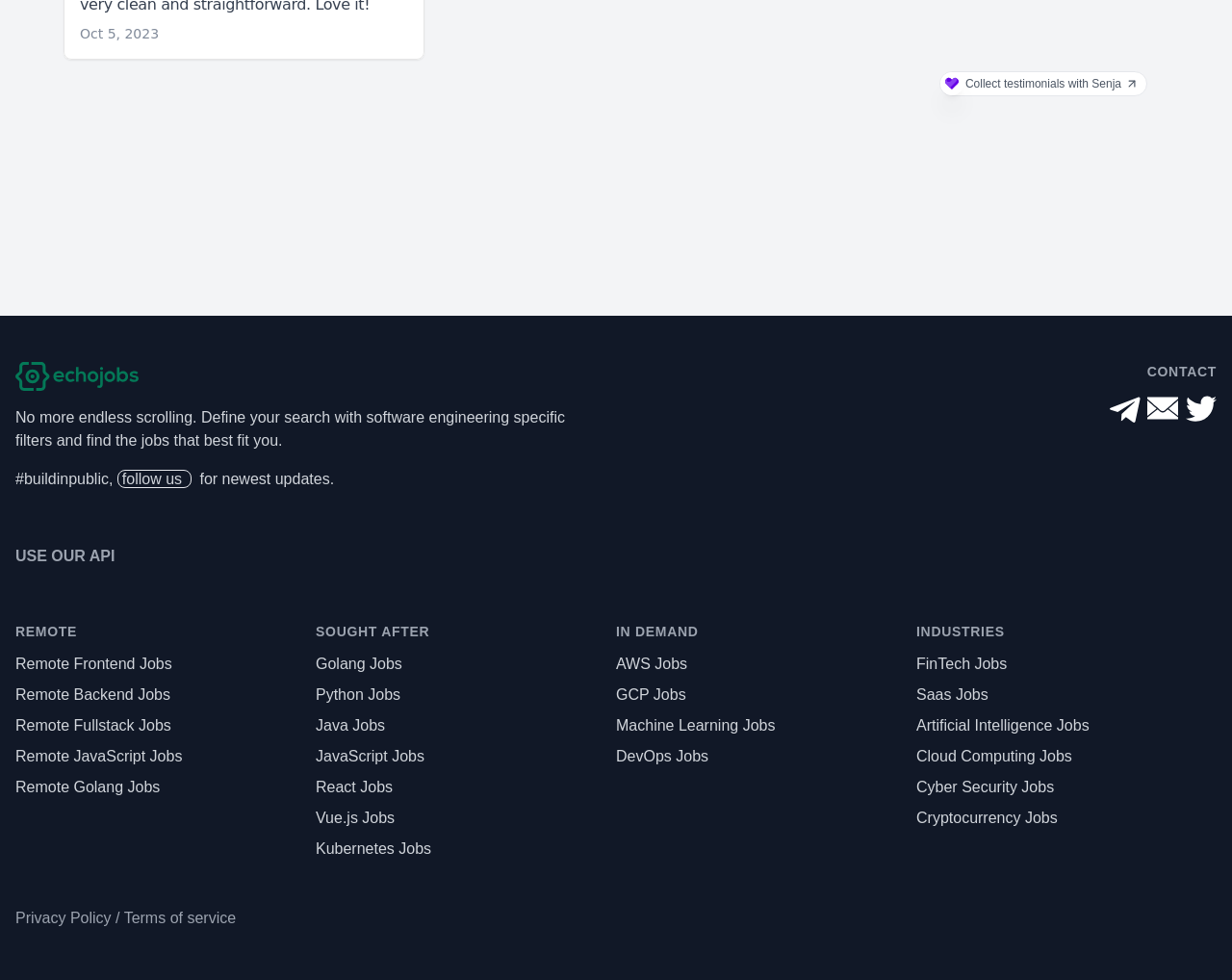Using the element description provided, determine the bounding box coordinates in the format (top-left x, top-left y, bottom-right x, bottom-right y). Ensure that all values are floating point numbers between 0 and 1. Element description: Cloud Computing Jobs

[0.744, 0.763, 0.87, 0.78]